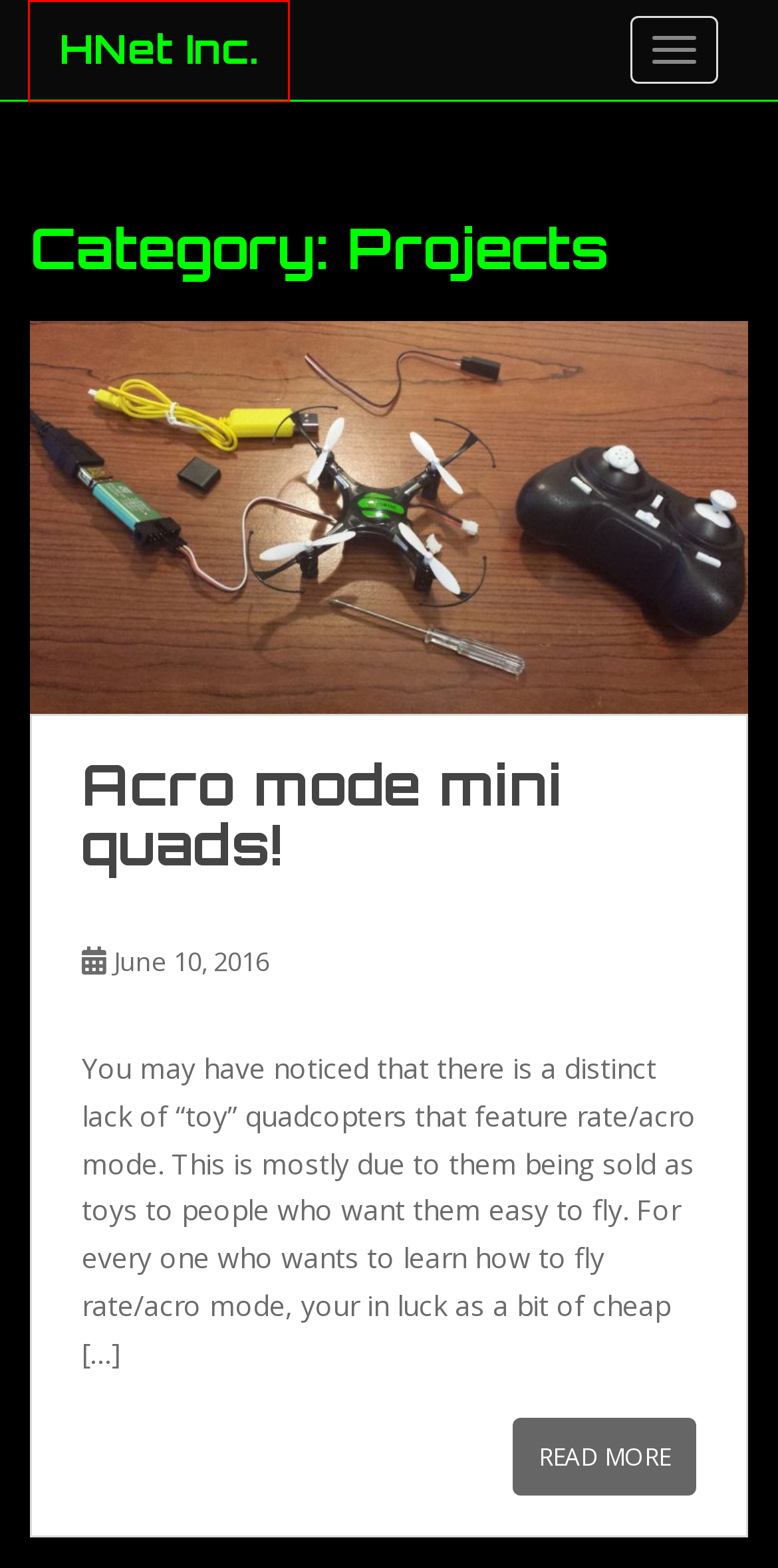You are provided with a screenshot of a webpage where a red rectangle bounding box surrounds an element. Choose the description that best matches the new webpage after clicking the element in the red bounding box. Here are the choices:
A. Projects – Page 3 – HNet Inc.
B. LEGO Halloween MOC – Cemetery Gate – HNet Inc.
C. Anglez – XiaoMi Yi Edition – HNet Inc.
D. Acro mode mini quads! – HNet Inc.
E. HNet Inc.
F. Magnum Reloaded by West Michigan Park Flyers – HNet Inc.
G. Custom 250 size race quadcopter – HNet Inc.
H. Projects – Page 4 – HNet Inc.

E